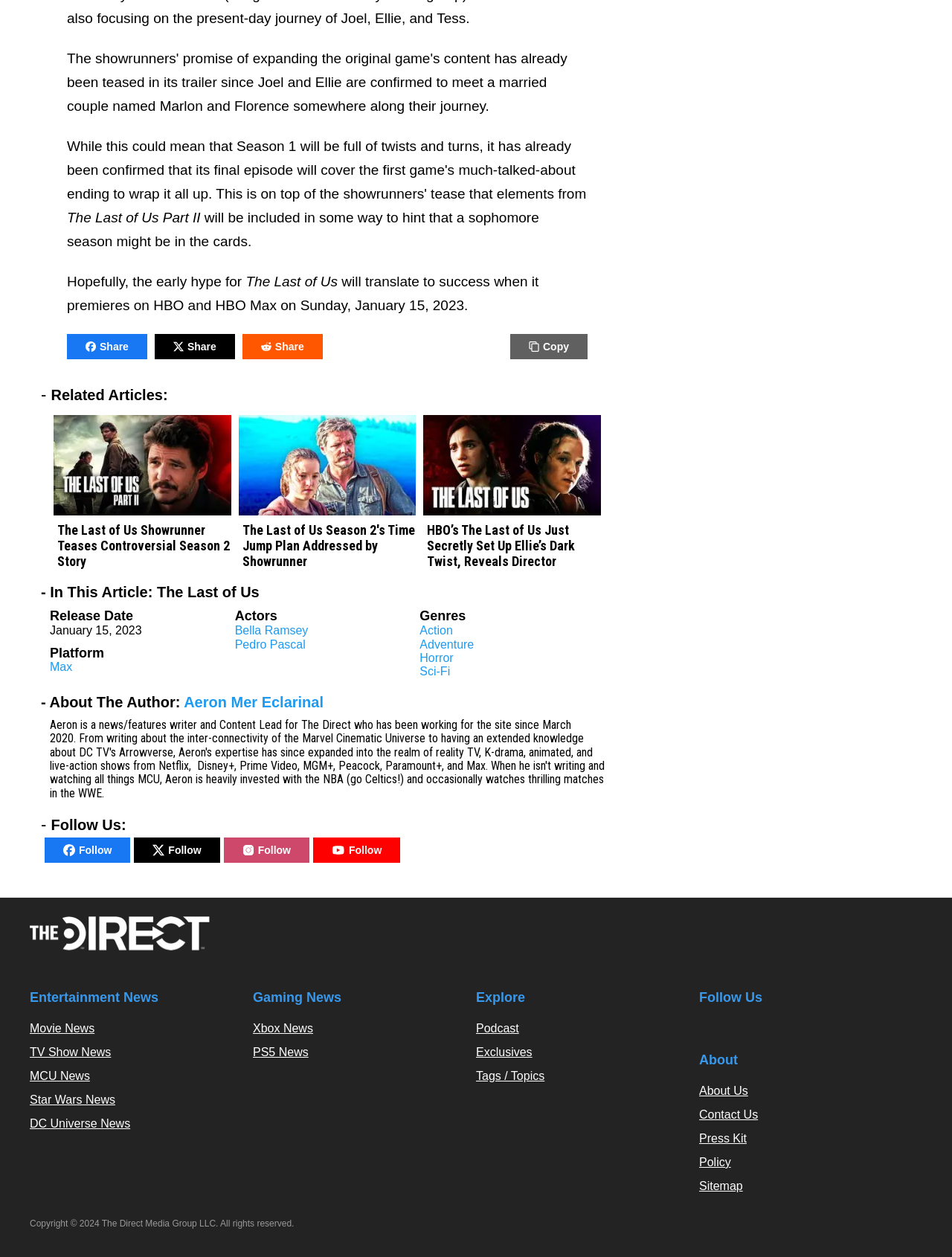Kindly determine the bounding box coordinates for the clickable area to achieve the given instruction: "Copy".

[0.536, 0.266, 0.617, 0.286]